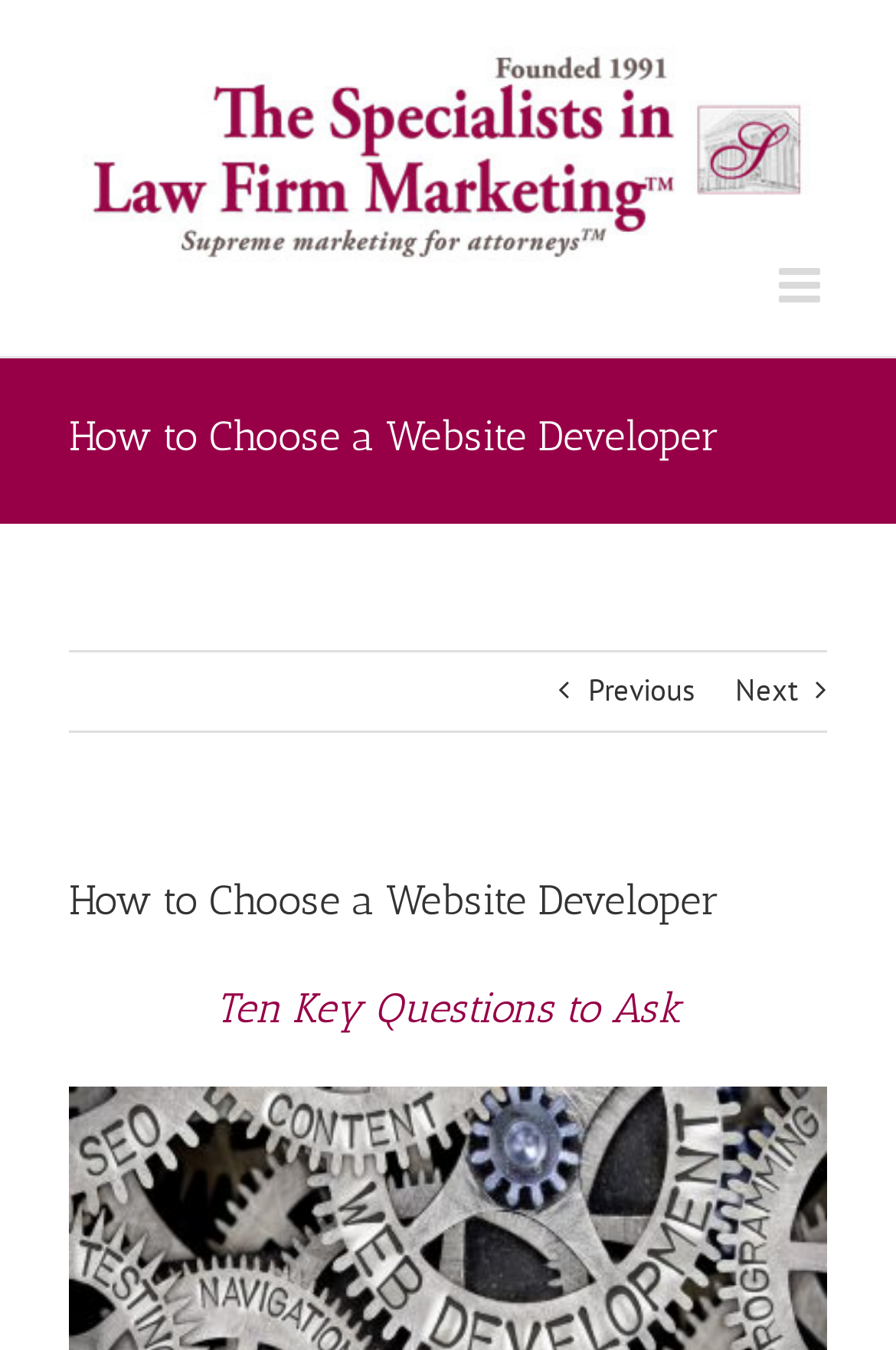How many headings are there in the page title bar?
Please utilize the information in the image to give a detailed response to the question.

In the page title bar, there are two headings: 'How to Choose a Website Developer' and 'Ten Key Questions to Ask'. These headings are located within the region 'Page Title Bar'.